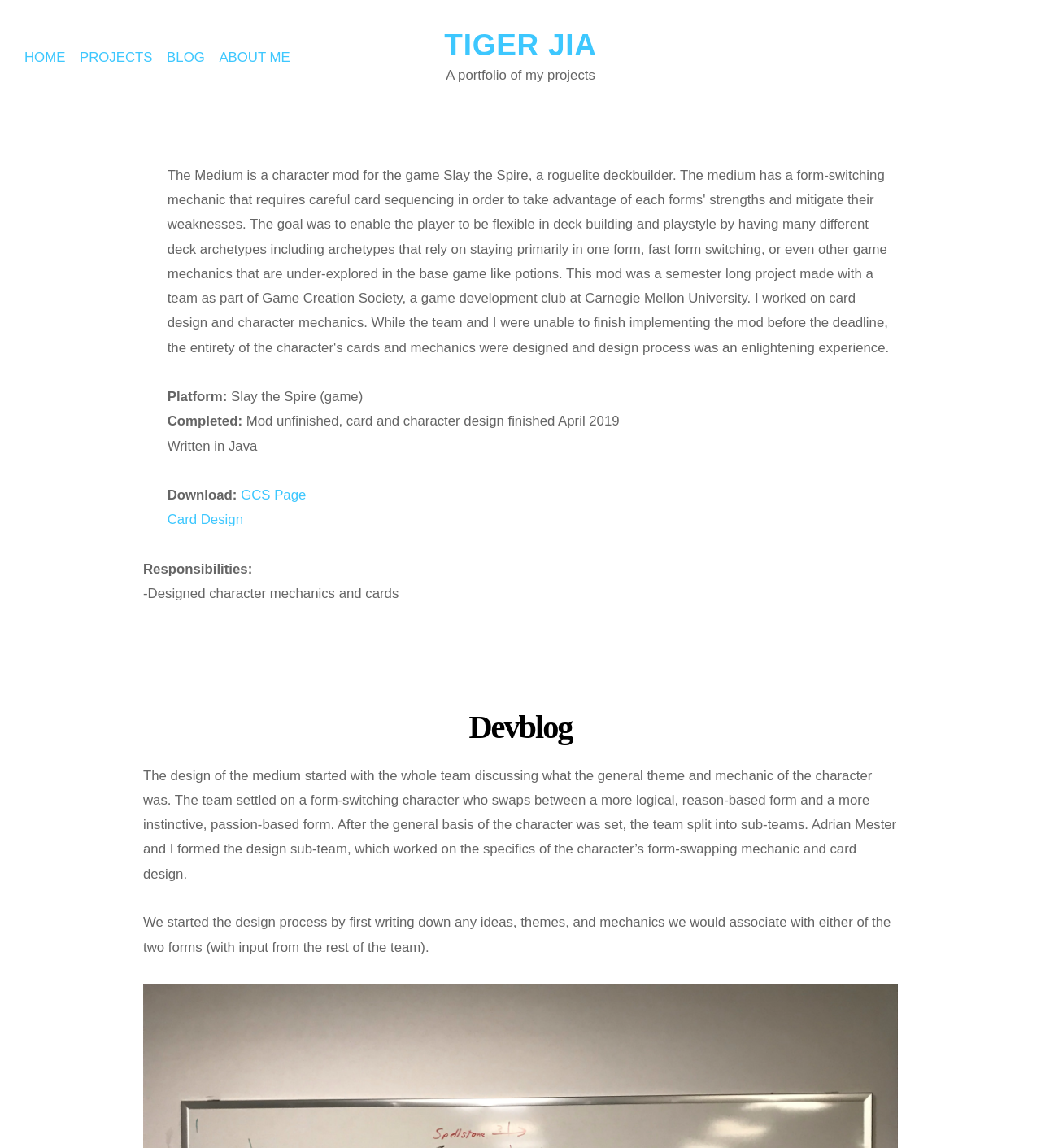What is the character's form-swapping mechanic?
Provide a concise answer using a single word or phrase based on the image.

logical and instinctive forms